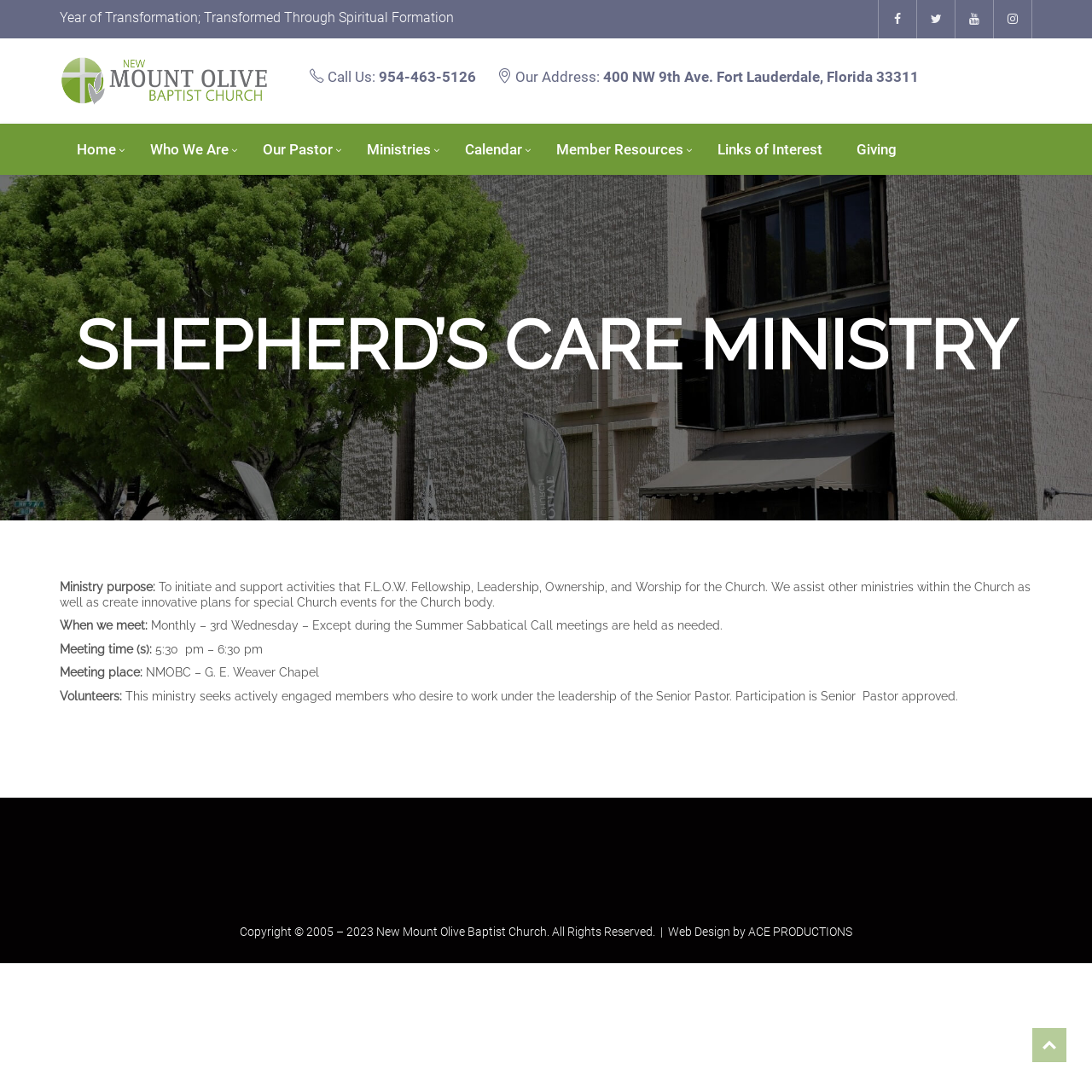Please find the bounding box for the UI element described by: "Who We Are".

[0.122, 0.114, 0.225, 0.16]